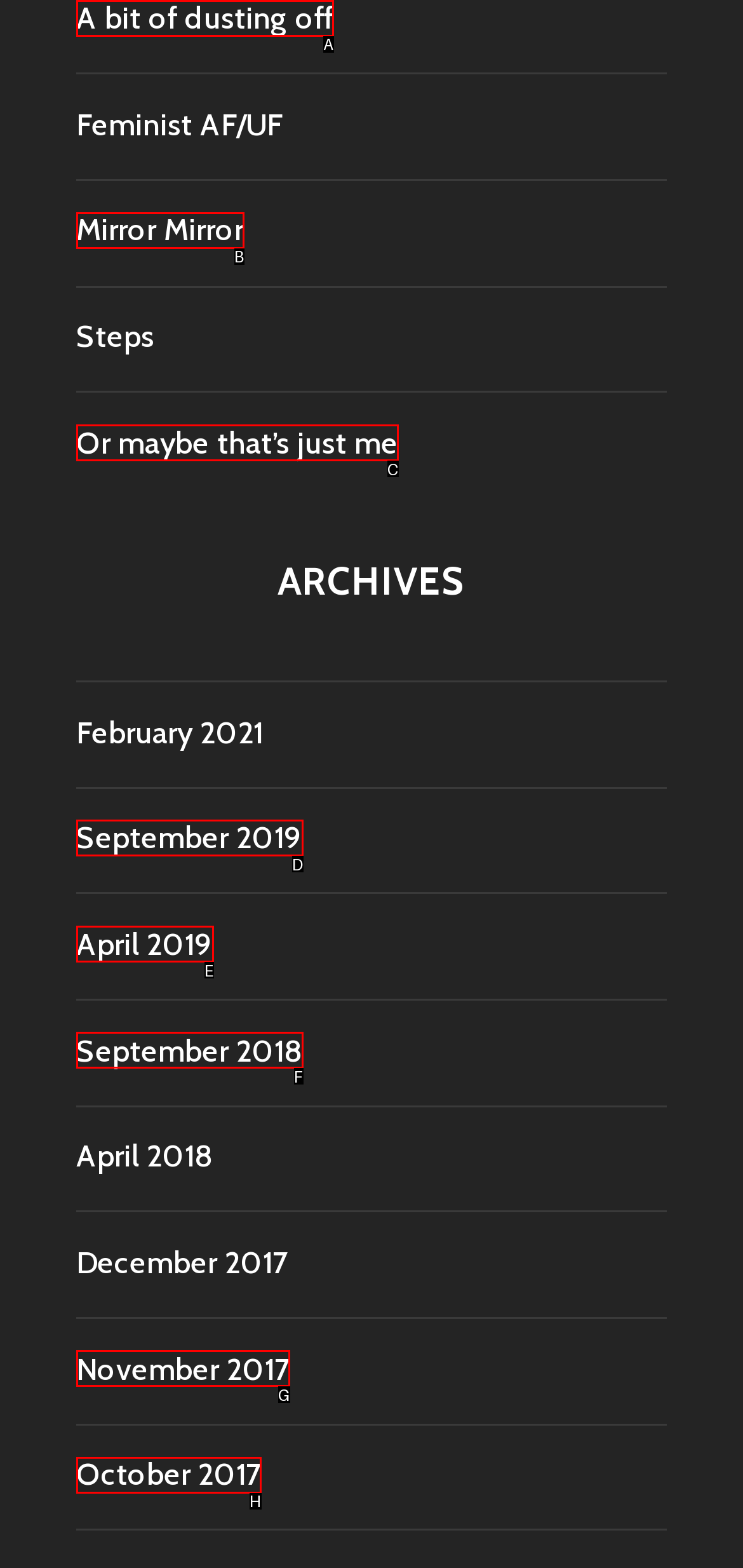Determine which option fits the element description: Or maybe that’s just me
Answer with the option’s letter directly.

C